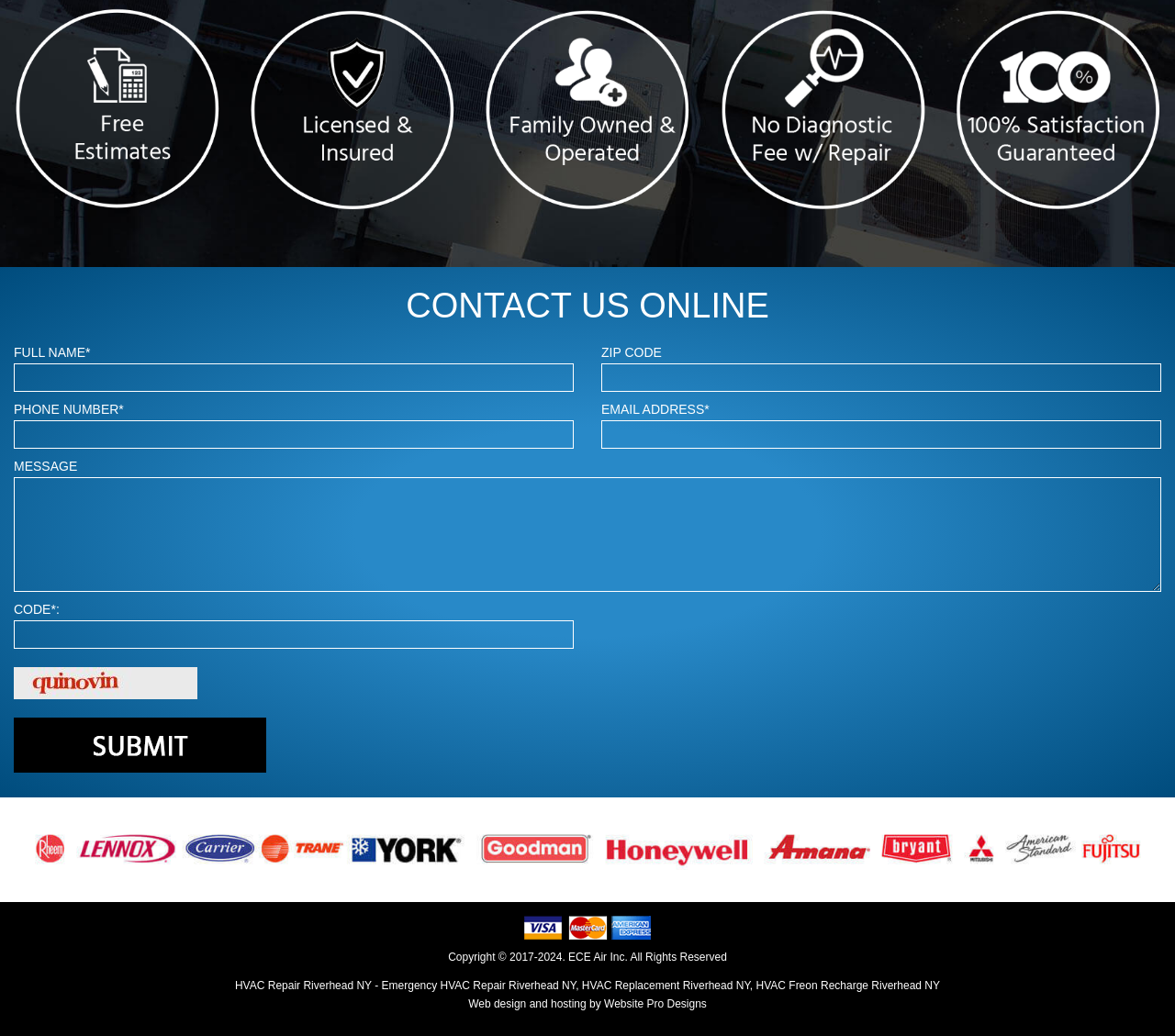Specify the bounding box coordinates of the area that needs to be clicked to achieve the following instruction: "Type phone number".

[0.012, 0.405, 0.488, 0.433]